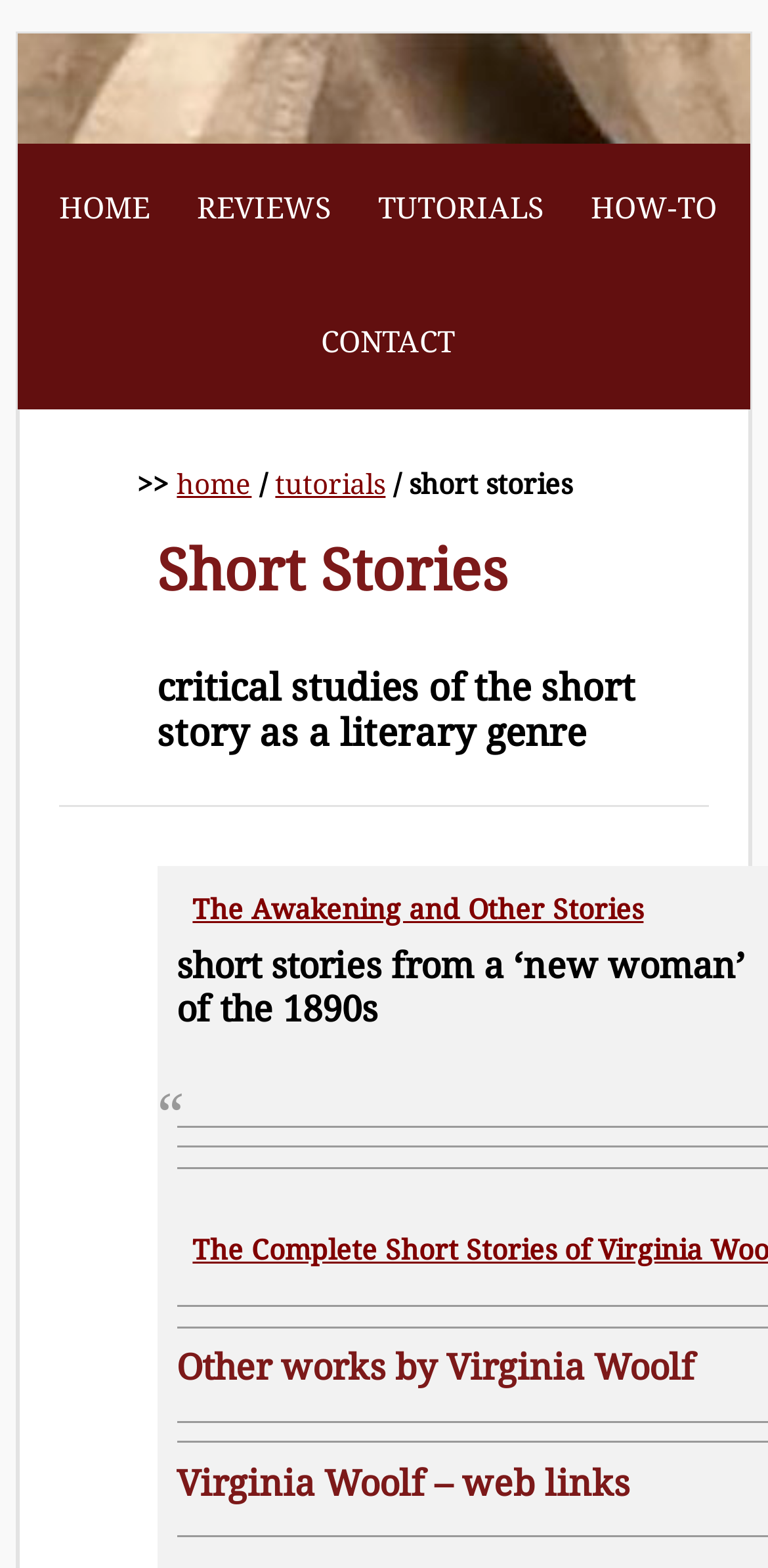Using the provided description: "HOW-TO", find the bounding box coordinates of the corresponding UI element. The output should be four float numbers between 0 and 1, in the format [left, top, right, bottom].

[0.738, 0.092, 0.964, 0.176]